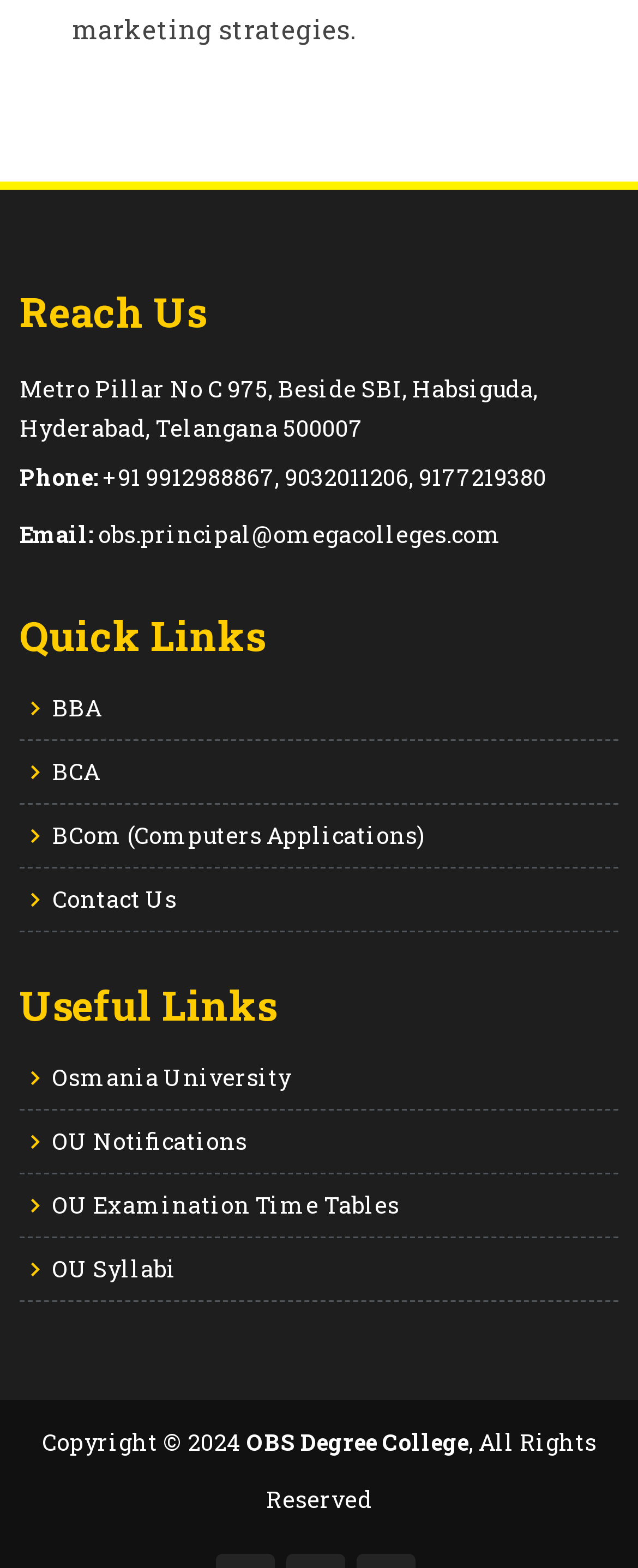Pinpoint the bounding box coordinates of the clickable area necessary to execute the following instruction: "visit Osmania University". The coordinates should be given as four float numbers between 0 and 1, namely [left, top, right, bottom].

[0.082, 0.68, 0.456, 0.695]